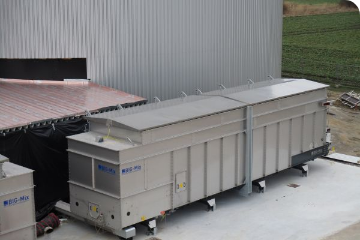What is the color of the fields in the background?
Answer the question with a detailed and thorough explanation.

The caption contrasts the subdued color palette of the containers with the vibrant green fields in the background, creating a visually striking image.